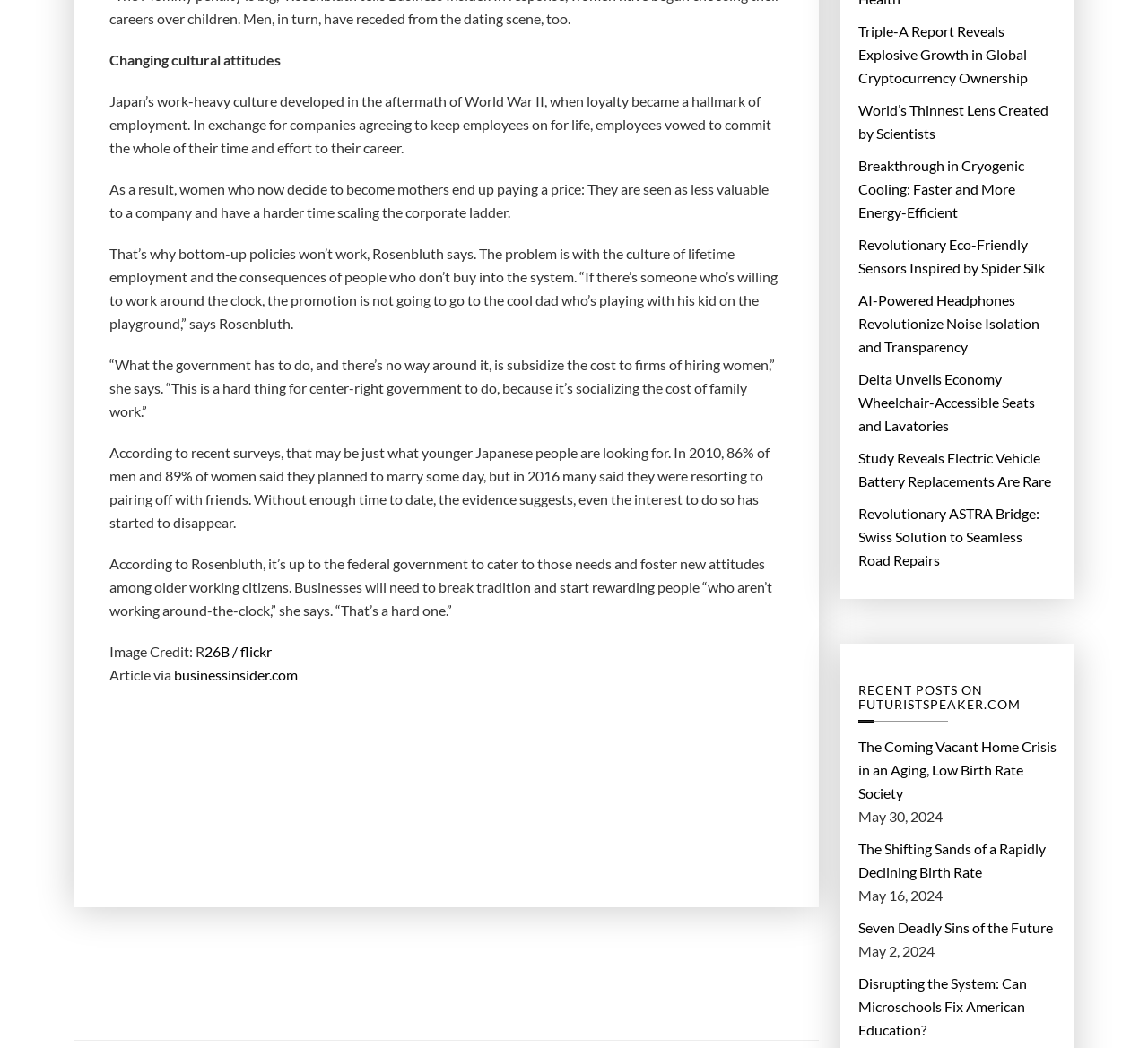Respond with a single word or phrase for the following question: 
What is the topic of the article?

Changing cultural attitudes in Japan